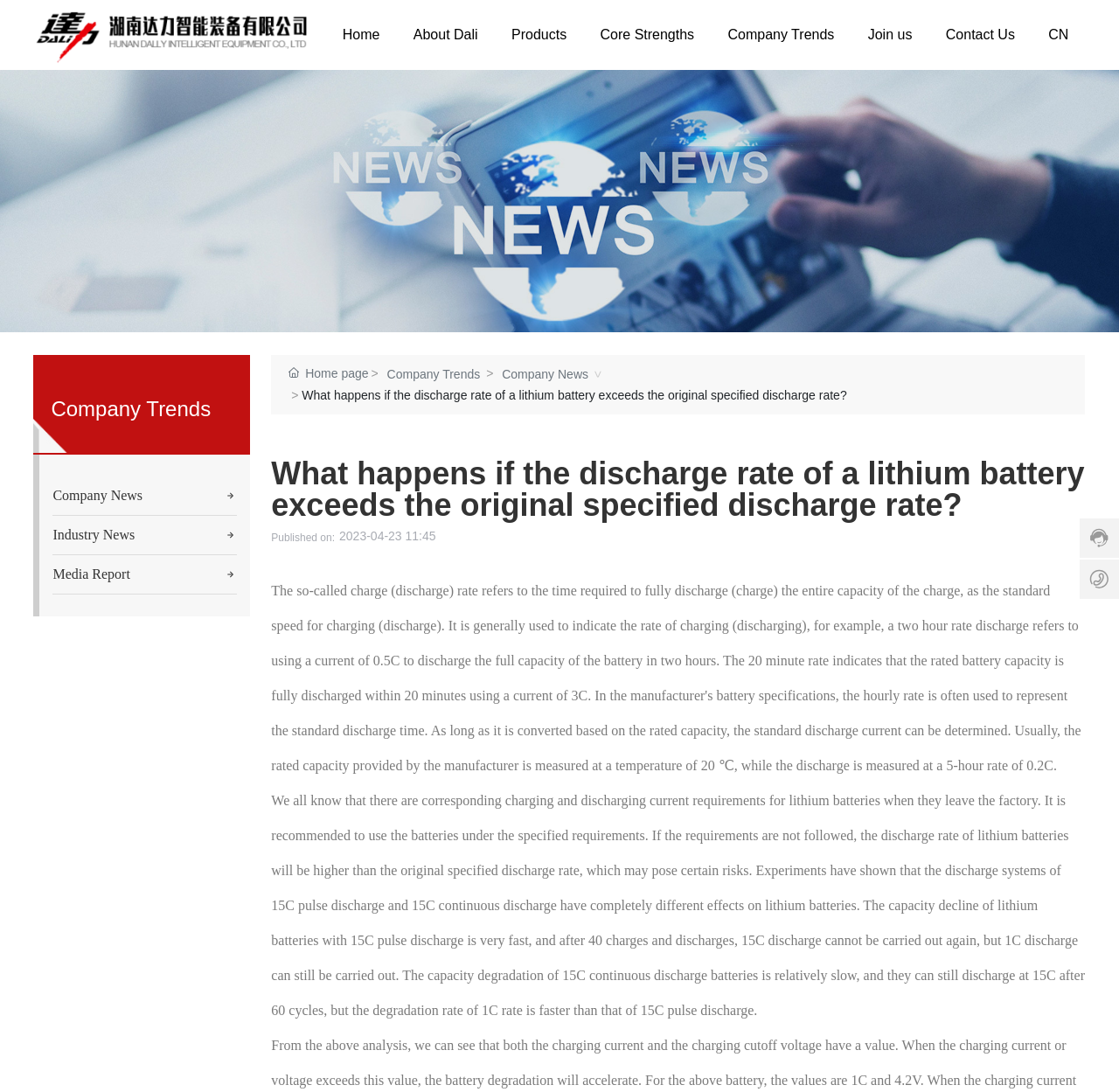What is the headline of the webpage?

What happens if the discharge rate of a lithium battery exceeds the original specified discharge rate?